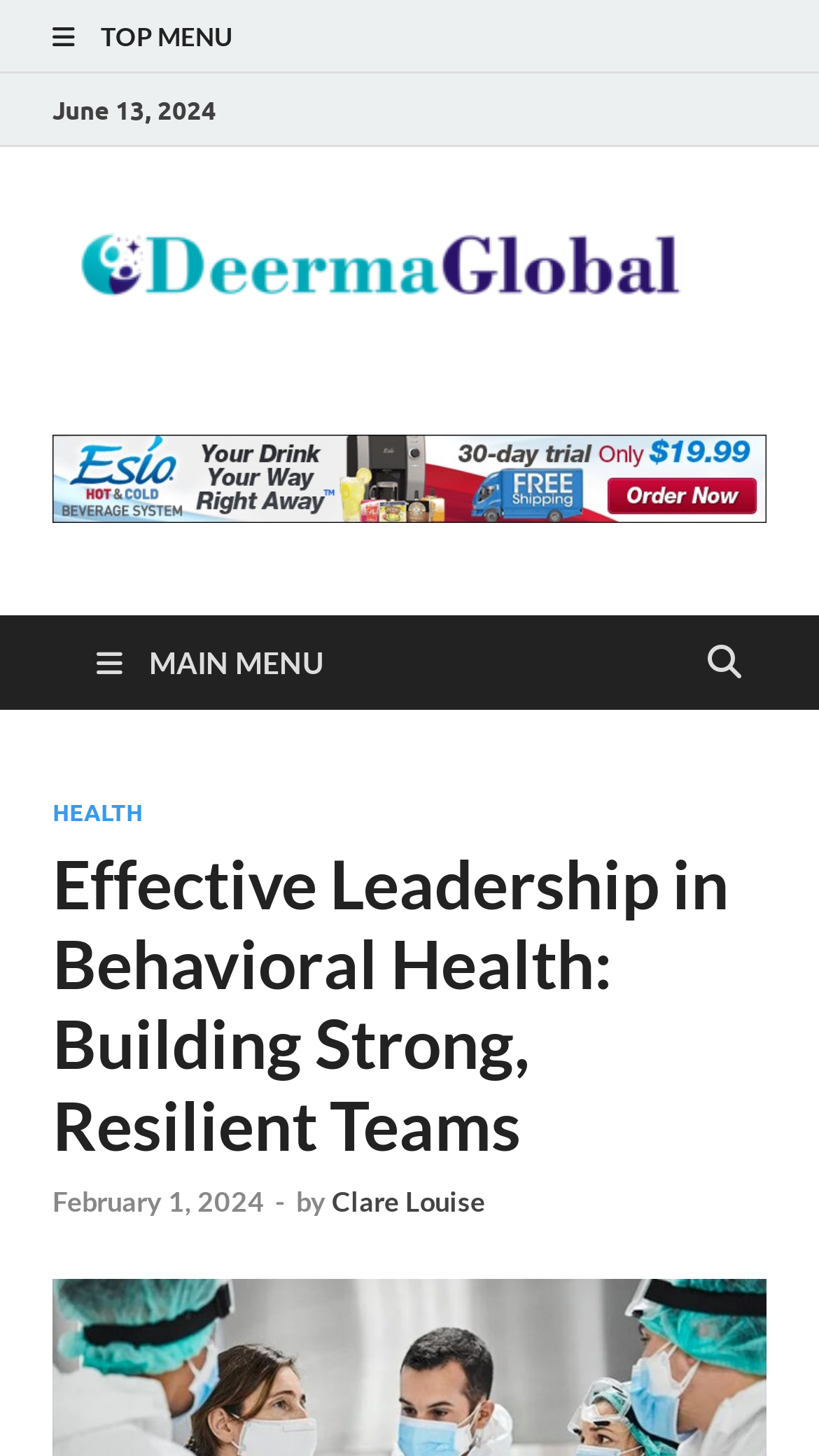Determine the bounding box for the HTML element described here: "February 1, 2024". The coordinates should be given as [left, top, right, bottom] with each number being a float between 0 and 1.

[0.064, 0.813, 0.323, 0.836]